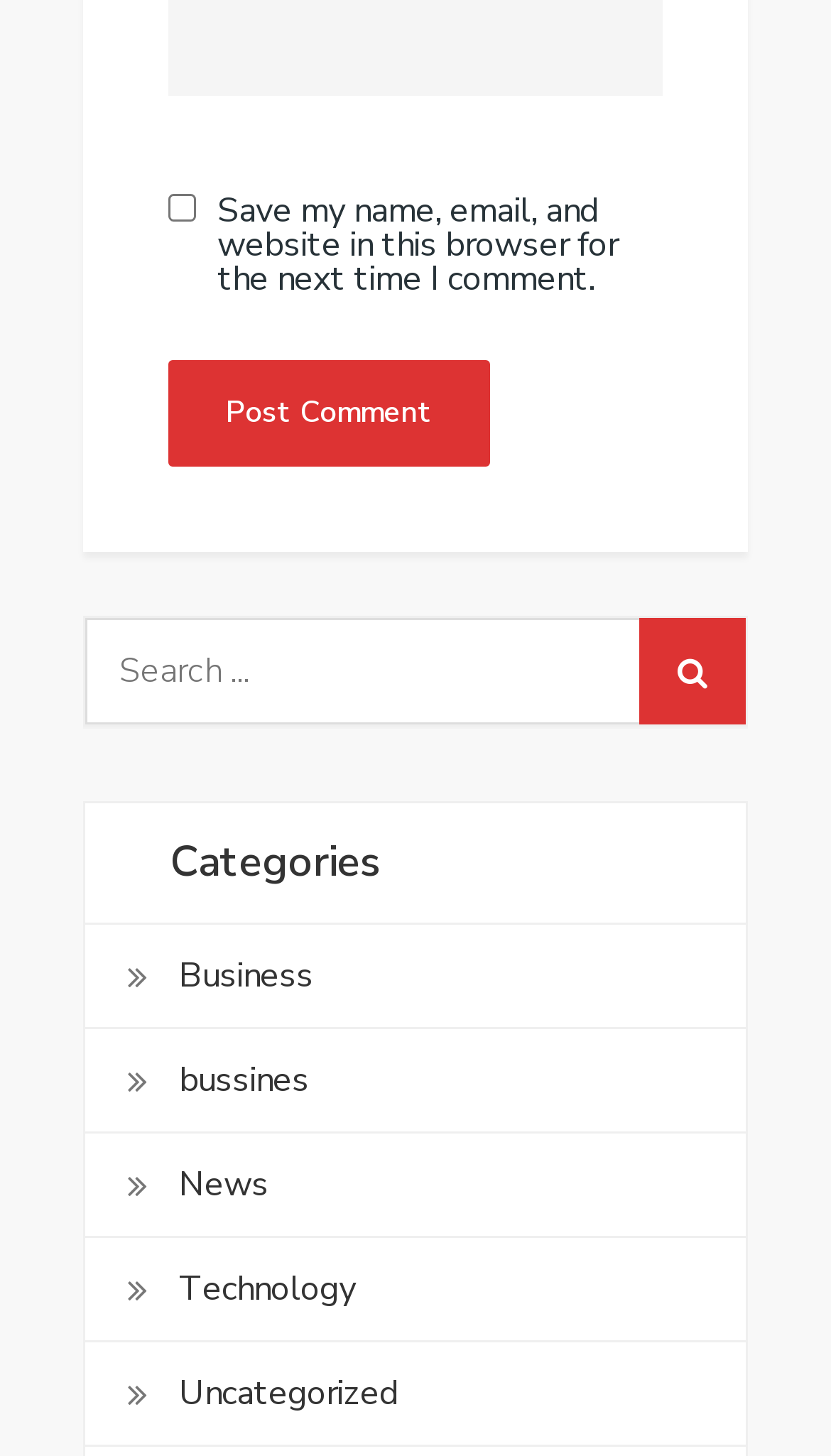What is the function of the button with a magnifying glass icon?
Refer to the image and provide a thorough answer to the question.

The button with a magnifying glass icon is located next to the search box, and its OCR text is '', which is a common icon for search. This suggests that the function of the button is to initiate a search.